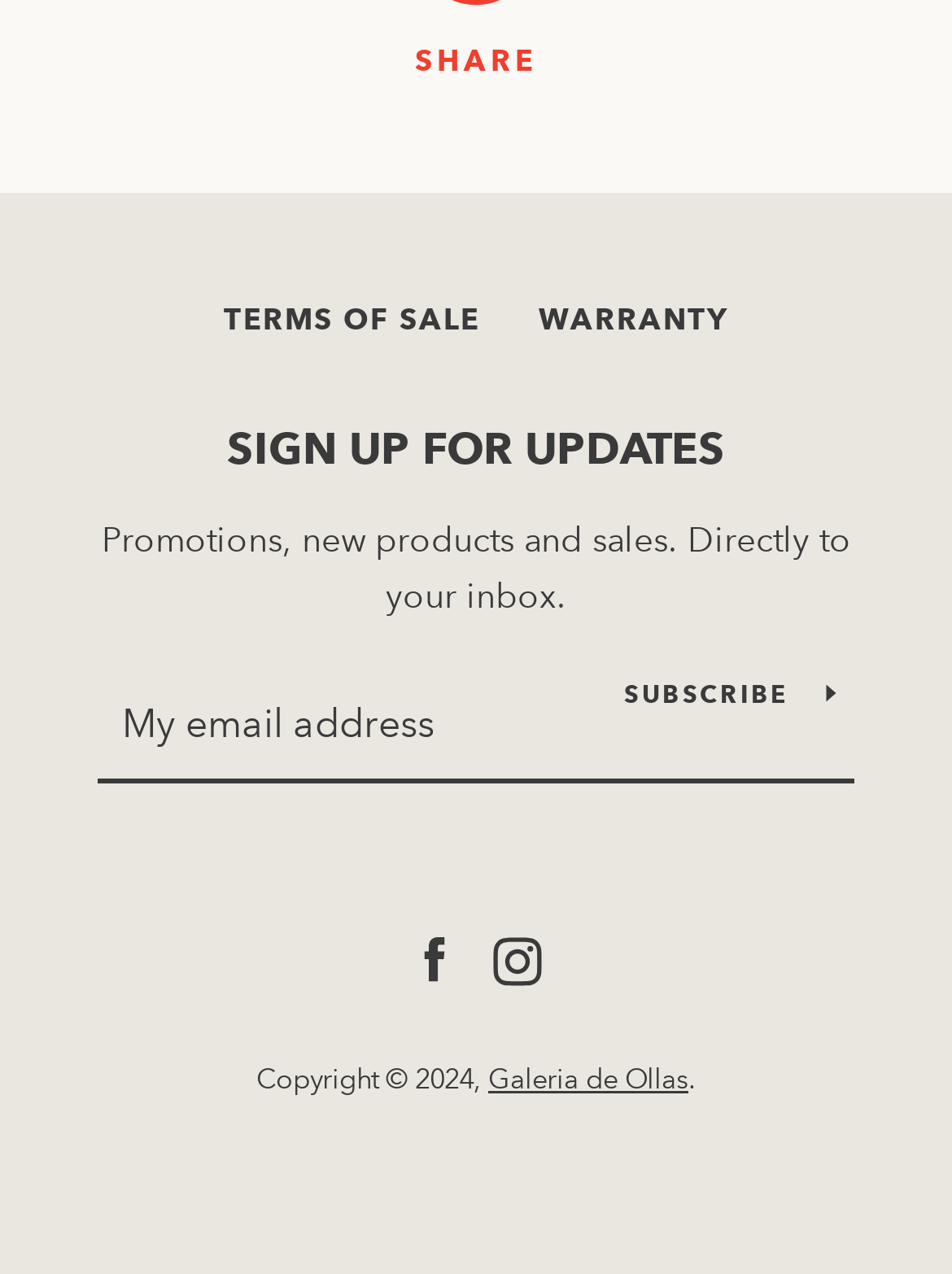Refer to the image and provide an in-depth answer to the question:
What is the purpose of the textbox?

The textbox is labeled as 'My email address' and is located above the 'SUBSCRIBE' button, indicating that it is used to enter an email address to subscribe to updates.